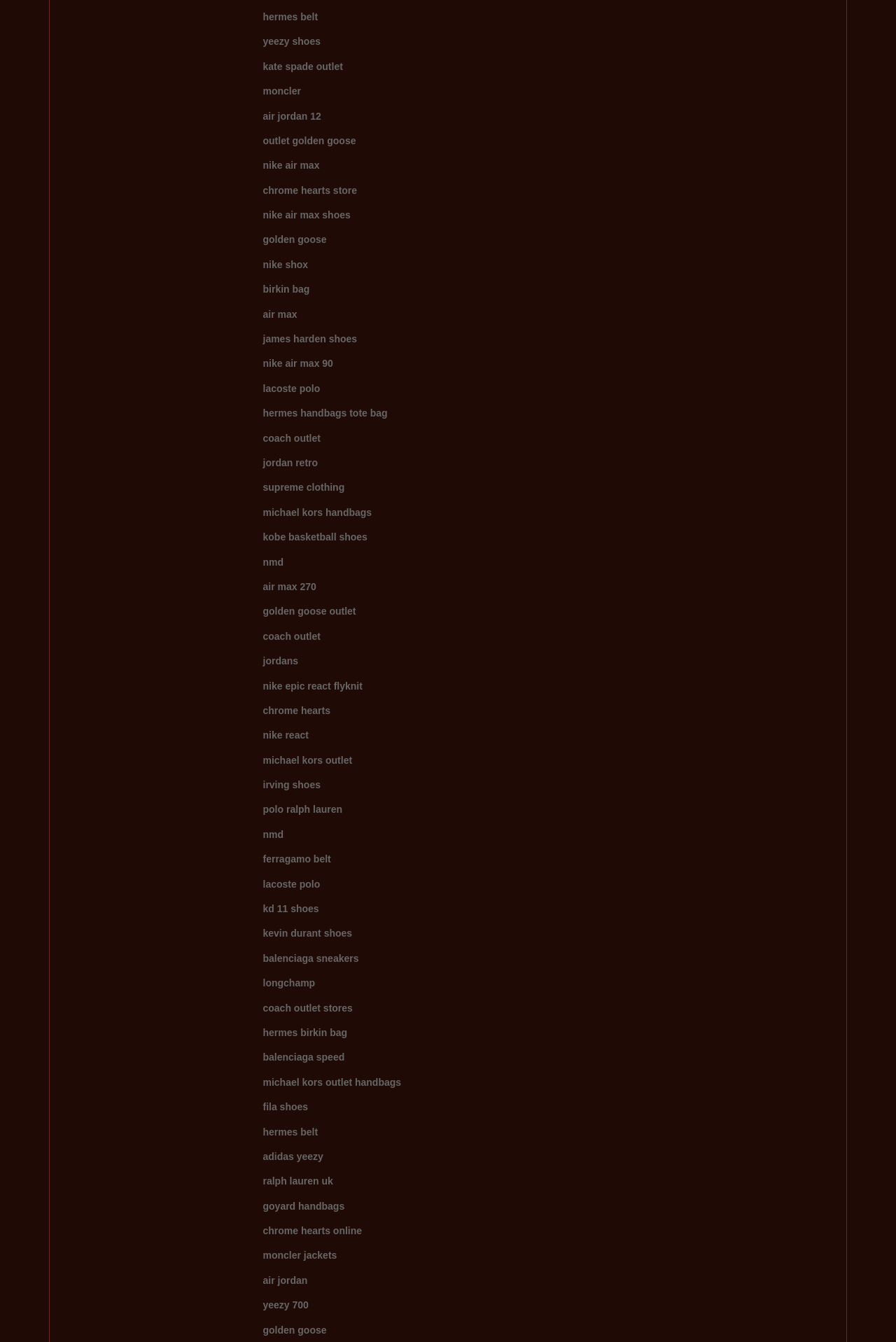Identify the bounding box coordinates of the section to be clicked to complete the task described by the following instruction: "explore moncler". The coordinates should be four float numbers between 0 and 1, formatted as [left, top, right, bottom].

[0.293, 0.064, 0.336, 0.072]